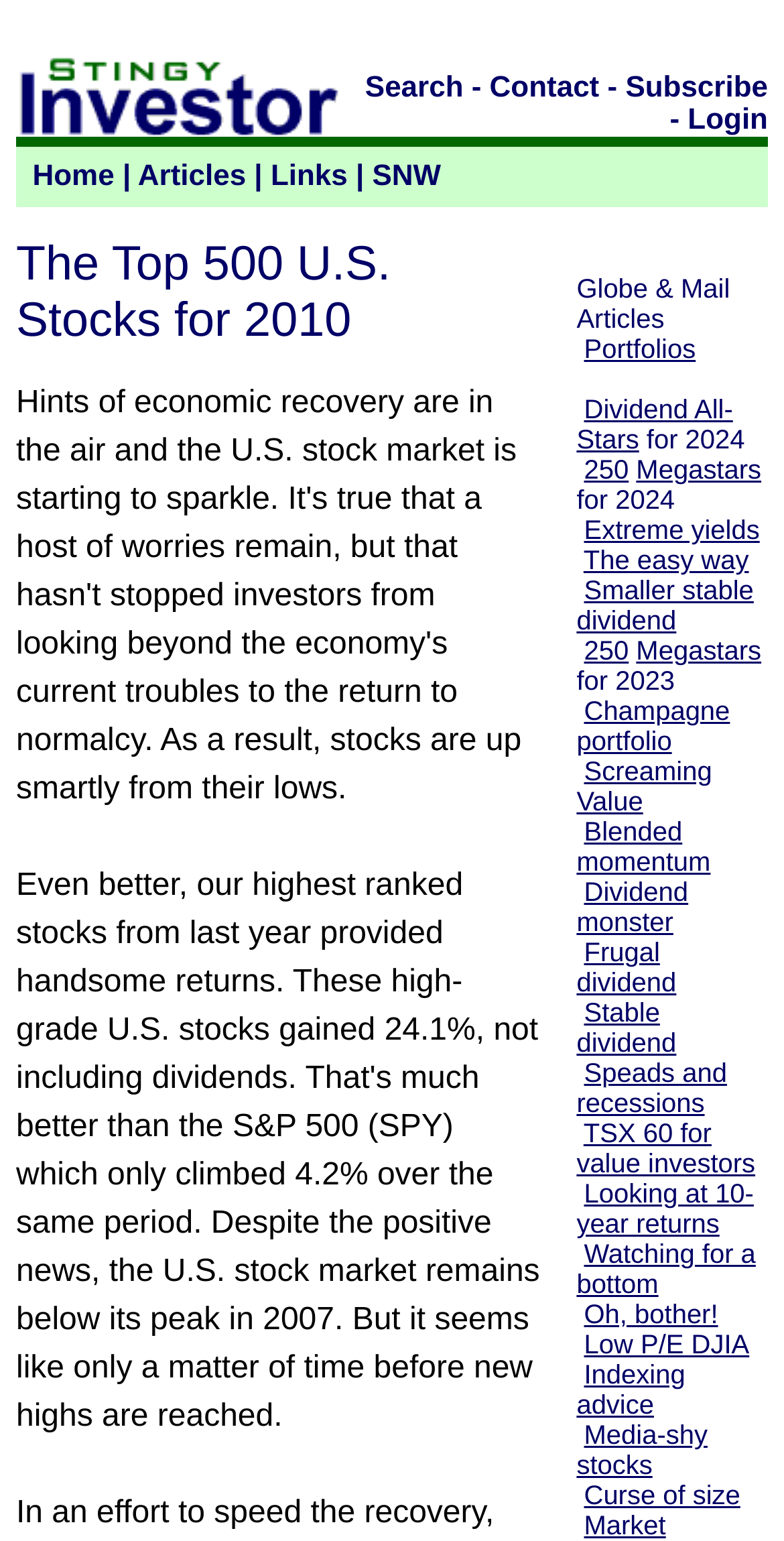Identify the bounding box coordinates of the section that should be clicked to achieve the task described: "Go to the 'Home' page".

[0.041, 0.104, 0.146, 0.125]